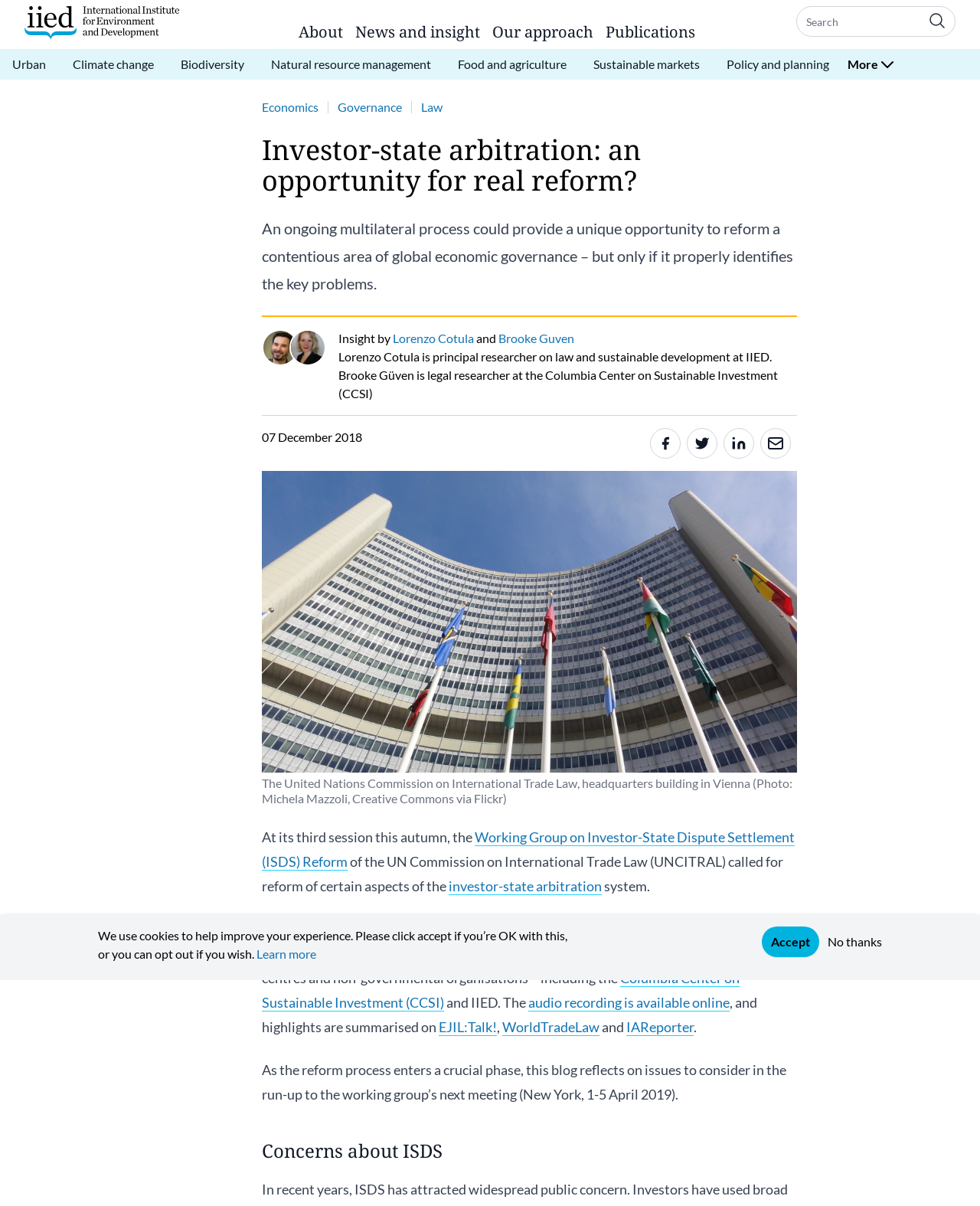What is the name of the research center mentioned in the blog post?
Look at the screenshot and respond with a single word or phrase.

Columbia Center on Sustainable Investment